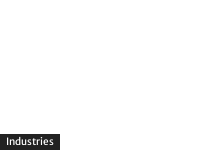What font style is used for the 'Industries' link?
Using the image as a reference, give a one-word or short phrase answer.

Clear, bold font